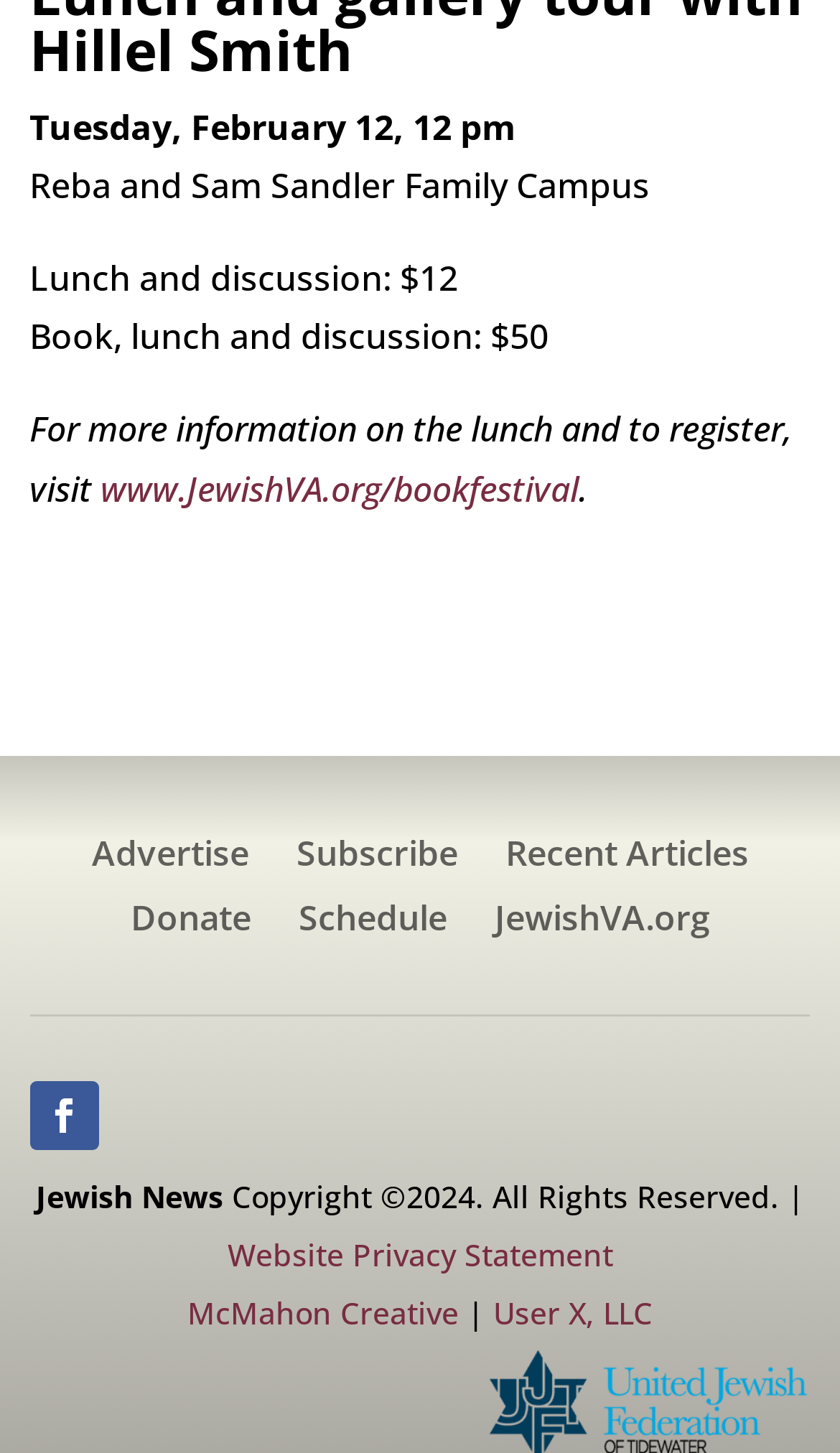Give a concise answer using only one word or phrase for this question:
What is the cost of lunch and discussion?

$12